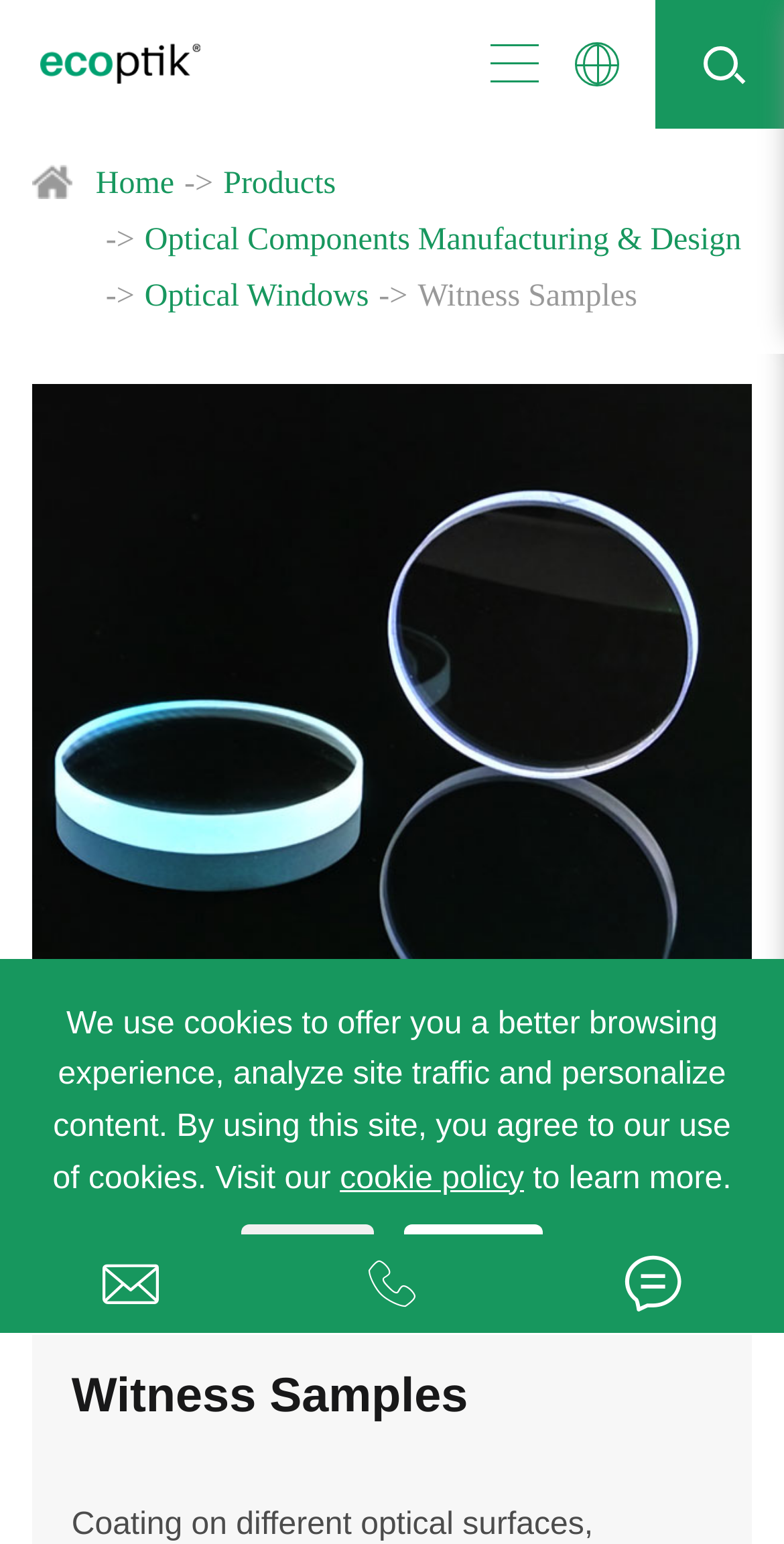Given the element description Reject, specify the bounding box coordinates of the corresponding UI element in the format (top-left x, top-left y, bottom-right x, bottom-right y). All values must be between 0 and 1.

[0.309, 0.793, 0.476, 0.839]